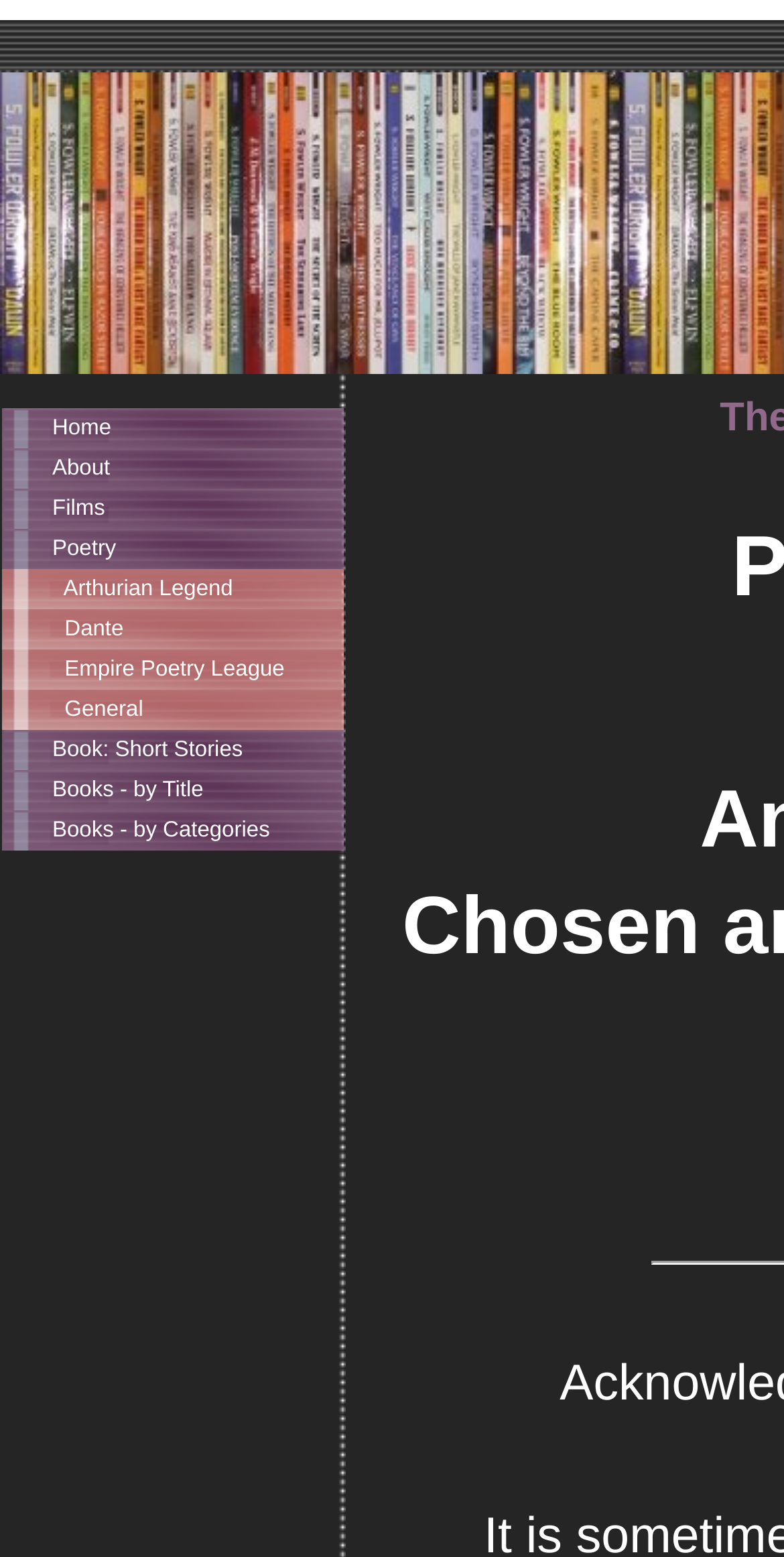Is there a link to a specific poet's work?
Based on the image, respond with a single word or phrase.

Yes